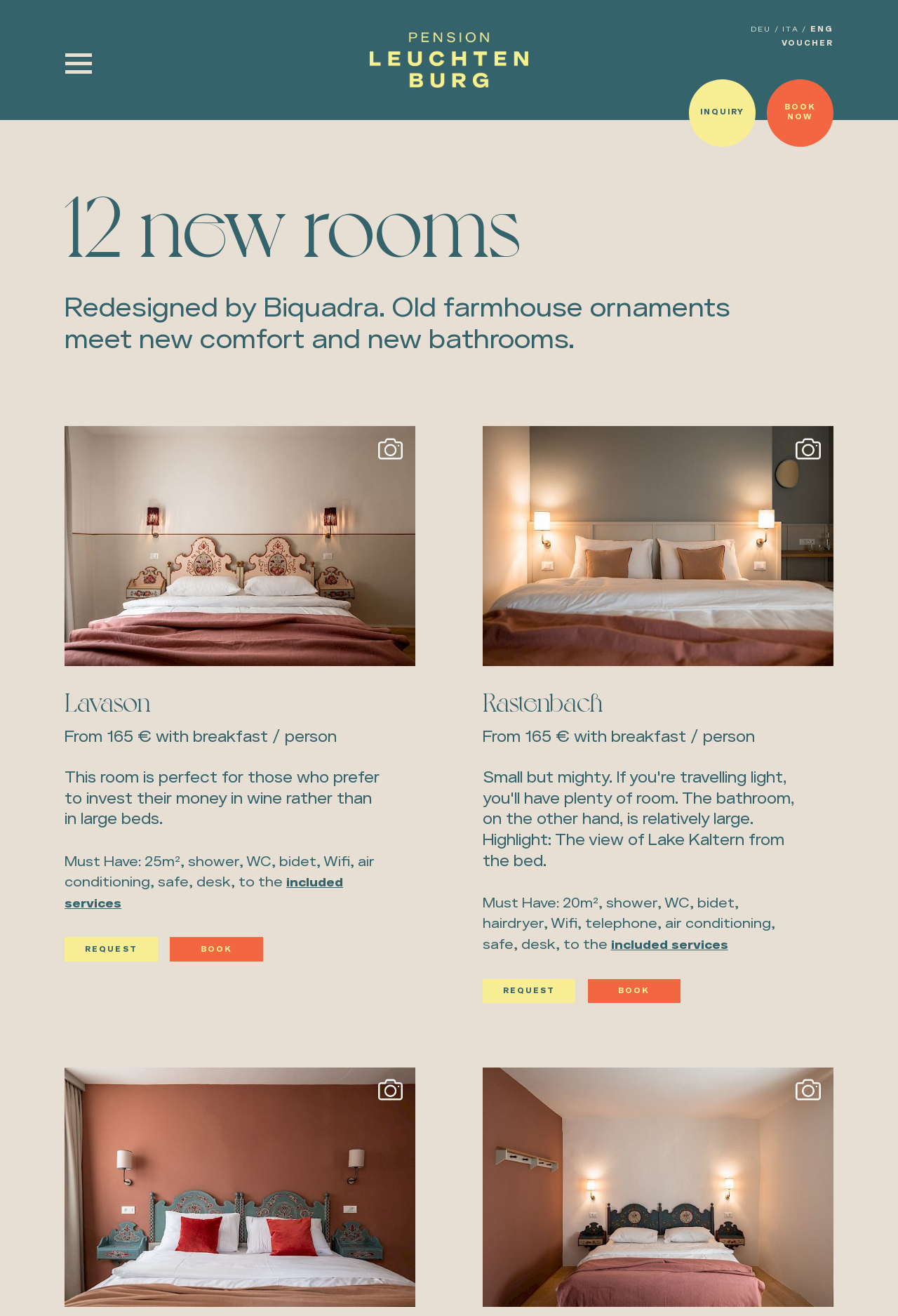Refer to the element description included services and identify the corresponding bounding box in the screenshot. Format the coordinates as (top-left x, top-left y, bottom-right x, bottom-right y) with values in the range of 0 to 1.

[0.072, 0.666, 0.382, 0.692]